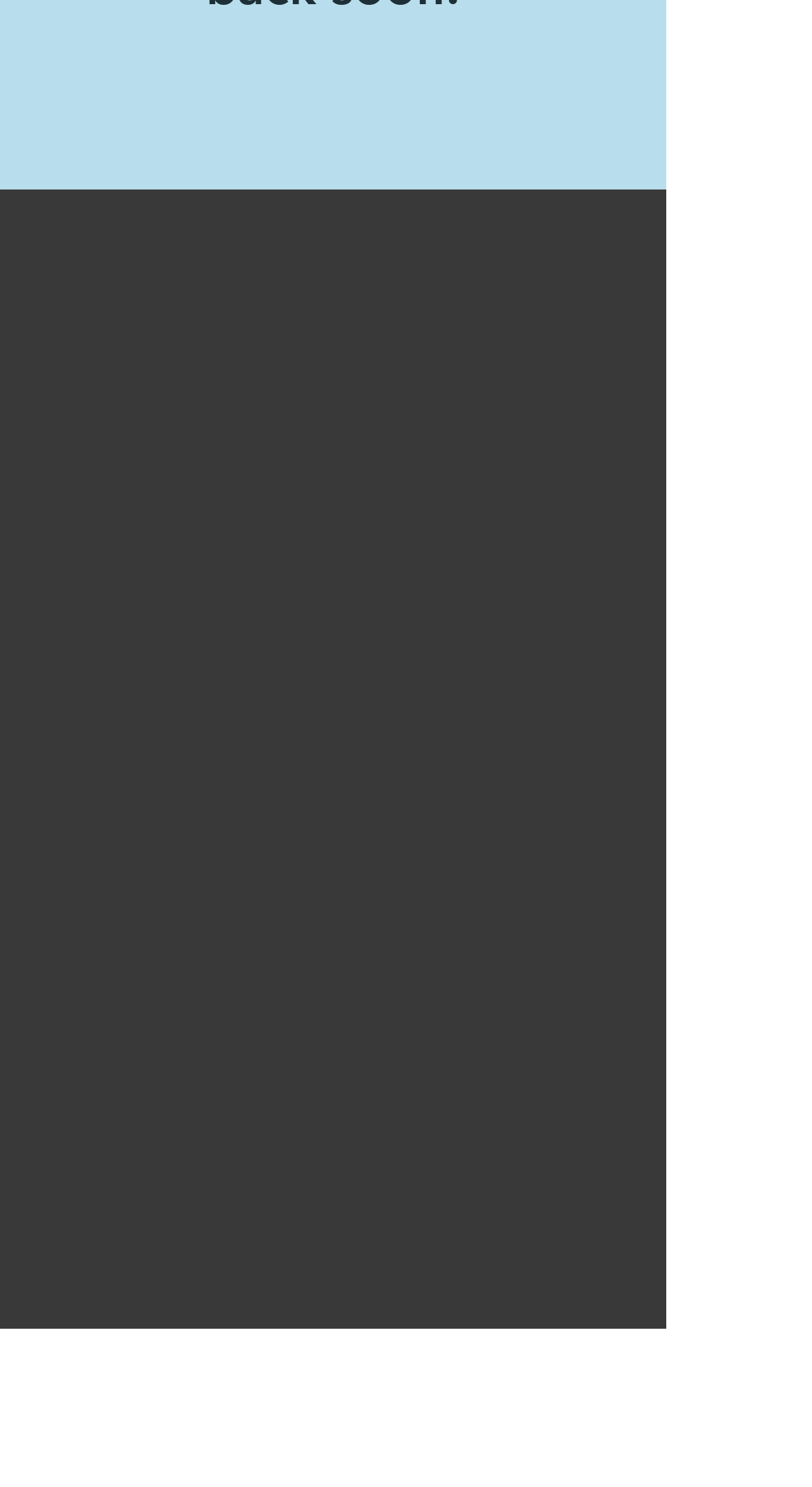Reply to the question below using a single word or brief phrase:
Who created the website?

Wix.com